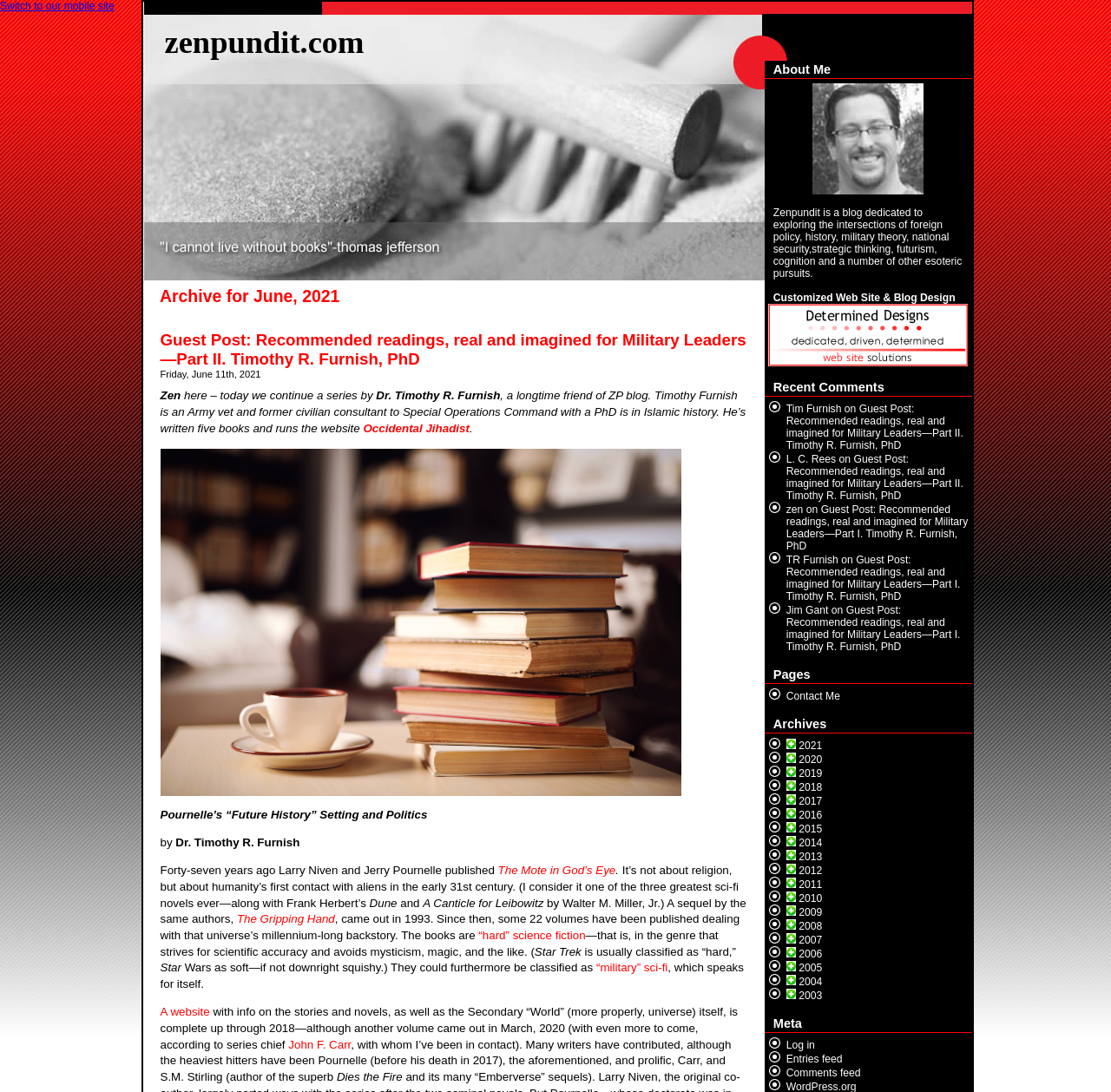Please identify the bounding box coordinates of the area I need to click to accomplish the following instruction: "visit the website 'Occidental Jihadist'".

[0.327, 0.386, 0.423, 0.398]